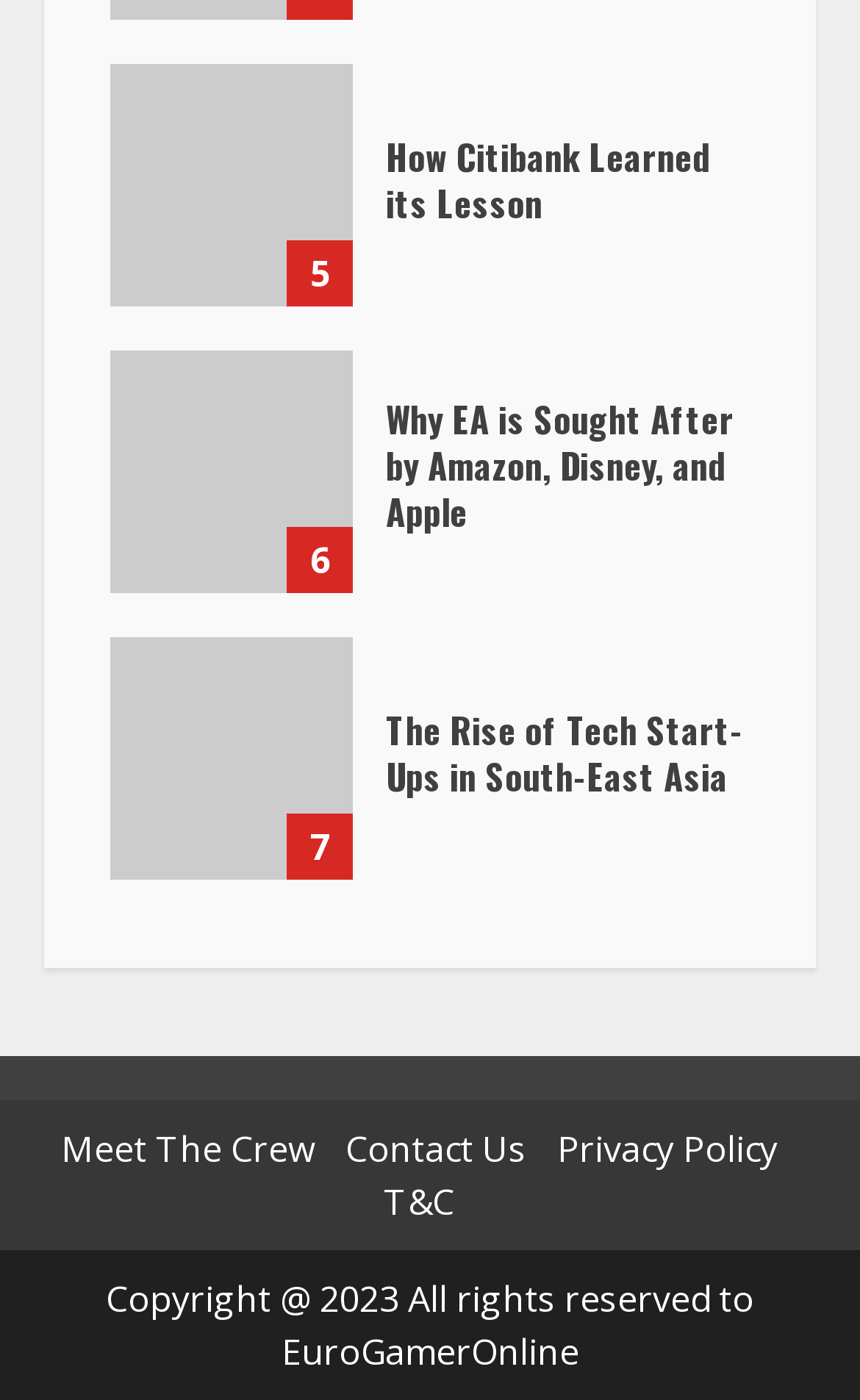Refer to the image and provide a thorough answer to this question:
How many article links are on the webpage?

I counted the number of link elements with OCR text that appear to be article titles, which are 'How Citibank Learned its Lesson', 'Why EA is Sought After by Amazon, Disney, and Apple', 'The Rise of Tech Start-Ups in South-East Asia', and found 4 of them.